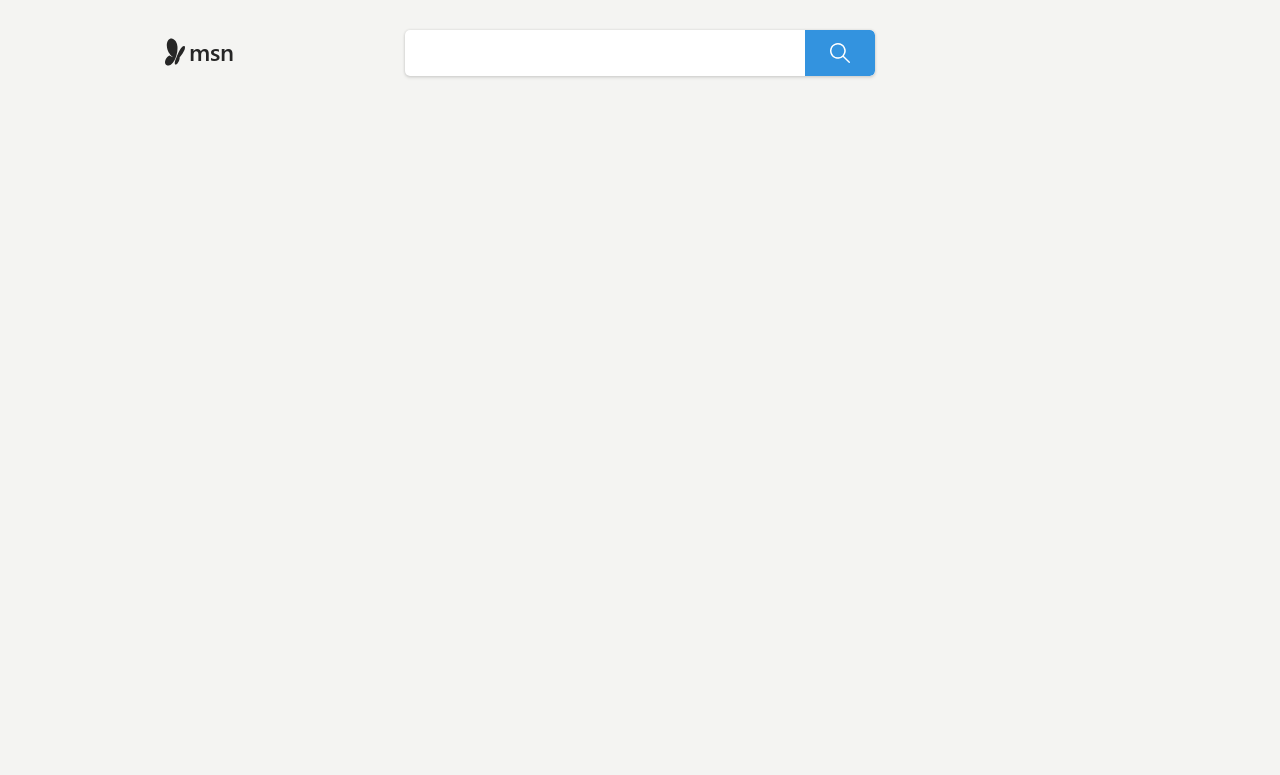Please give a short response to the question using one word or a phrase:
What is the position of the search box?

Top center